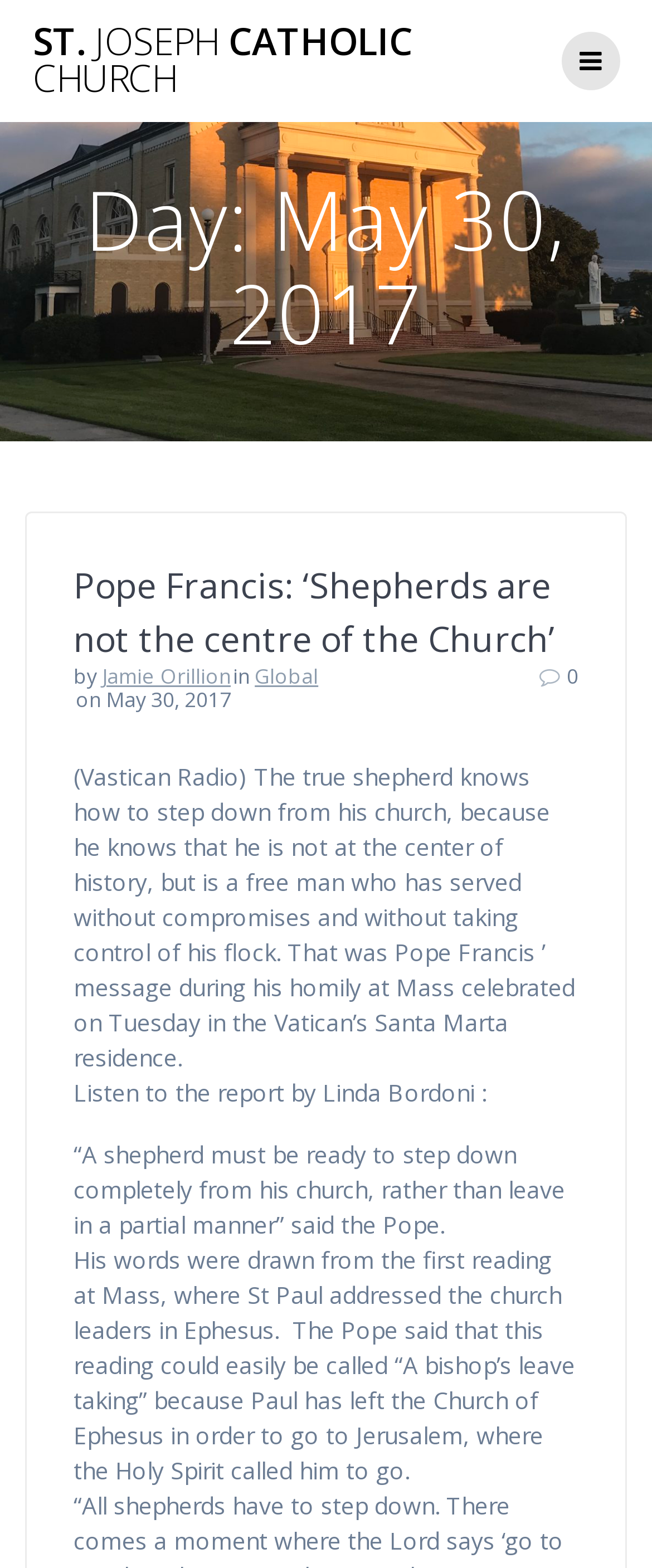What is the topic of the Pope's message?
From the details in the image, provide a complete and detailed answer to the question.

The topic is mentioned in the title of the article 'Pope Francis: ‘Shepherds are not the centre of the Church’' which is located at the top of the webpage.